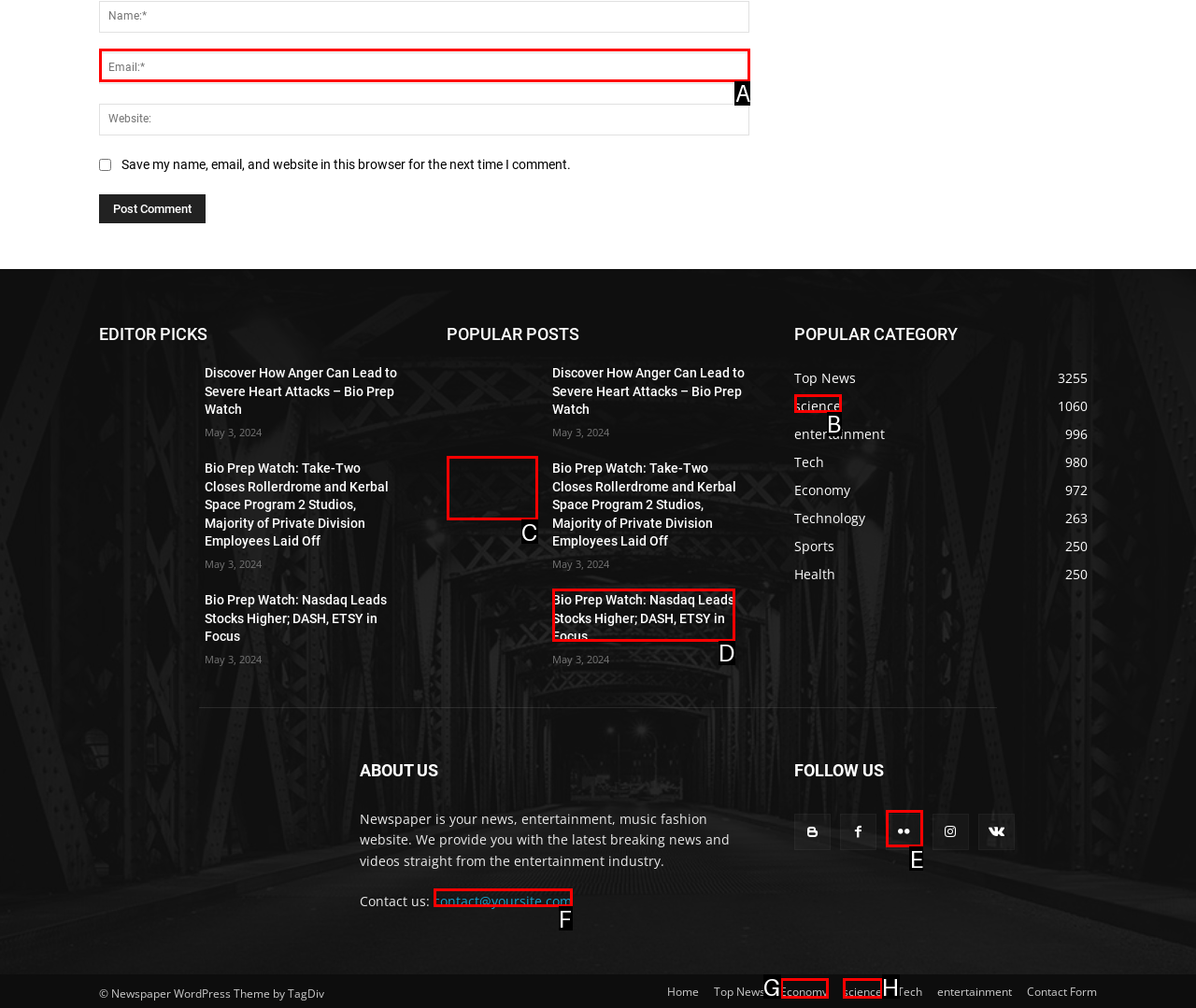Which option should be clicked to complete this task: Enter email address
Reply with the letter of the correct choice from the given choices.

A